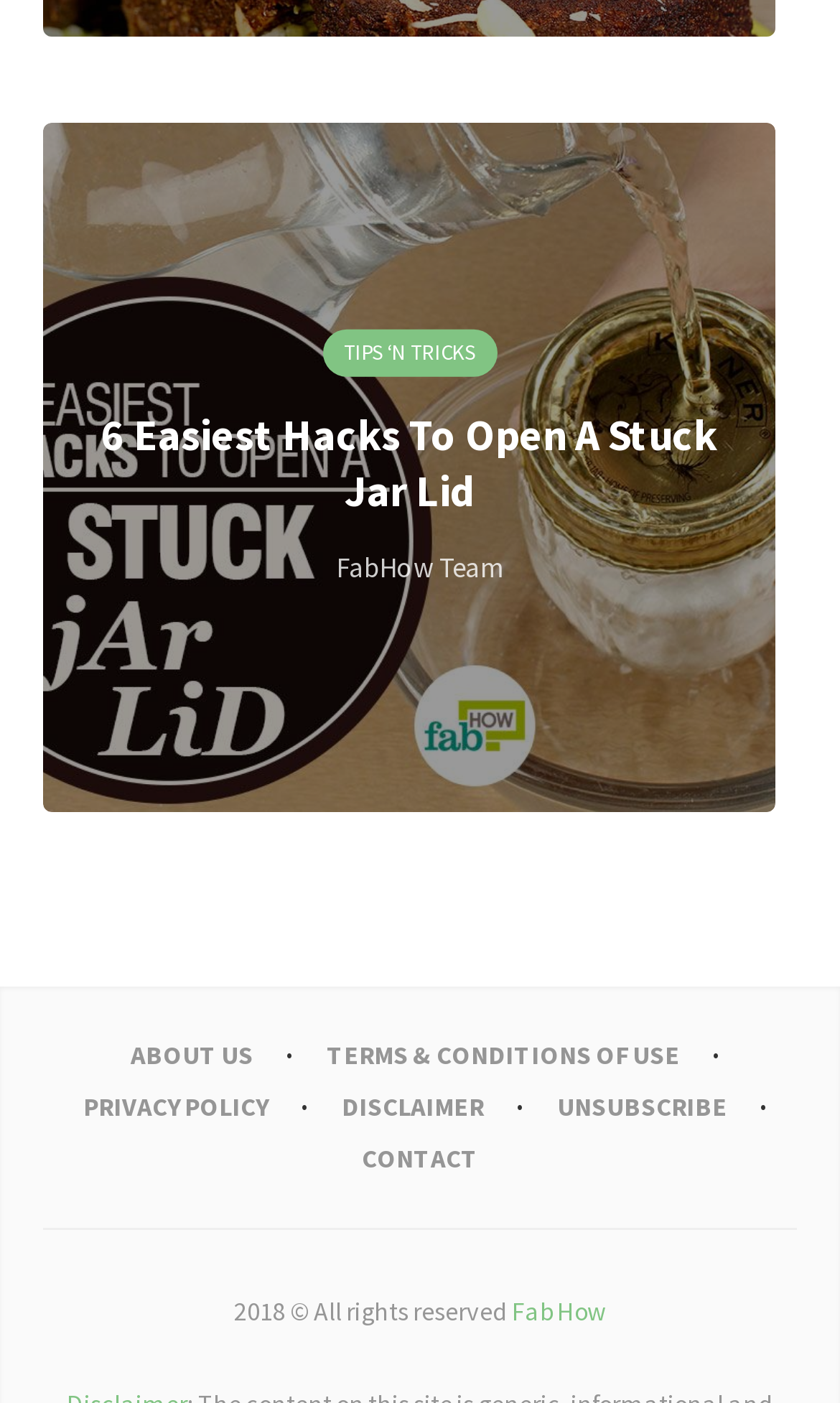Identify the bounding box coordinates for the UI element described as follows: "Tips ‘n Tricks". Ensure the coordinates are four float numbers between 0 and 1, formatted as [left, top, right, bottom].

[0.383, 0.234, 0.591, 0.268]